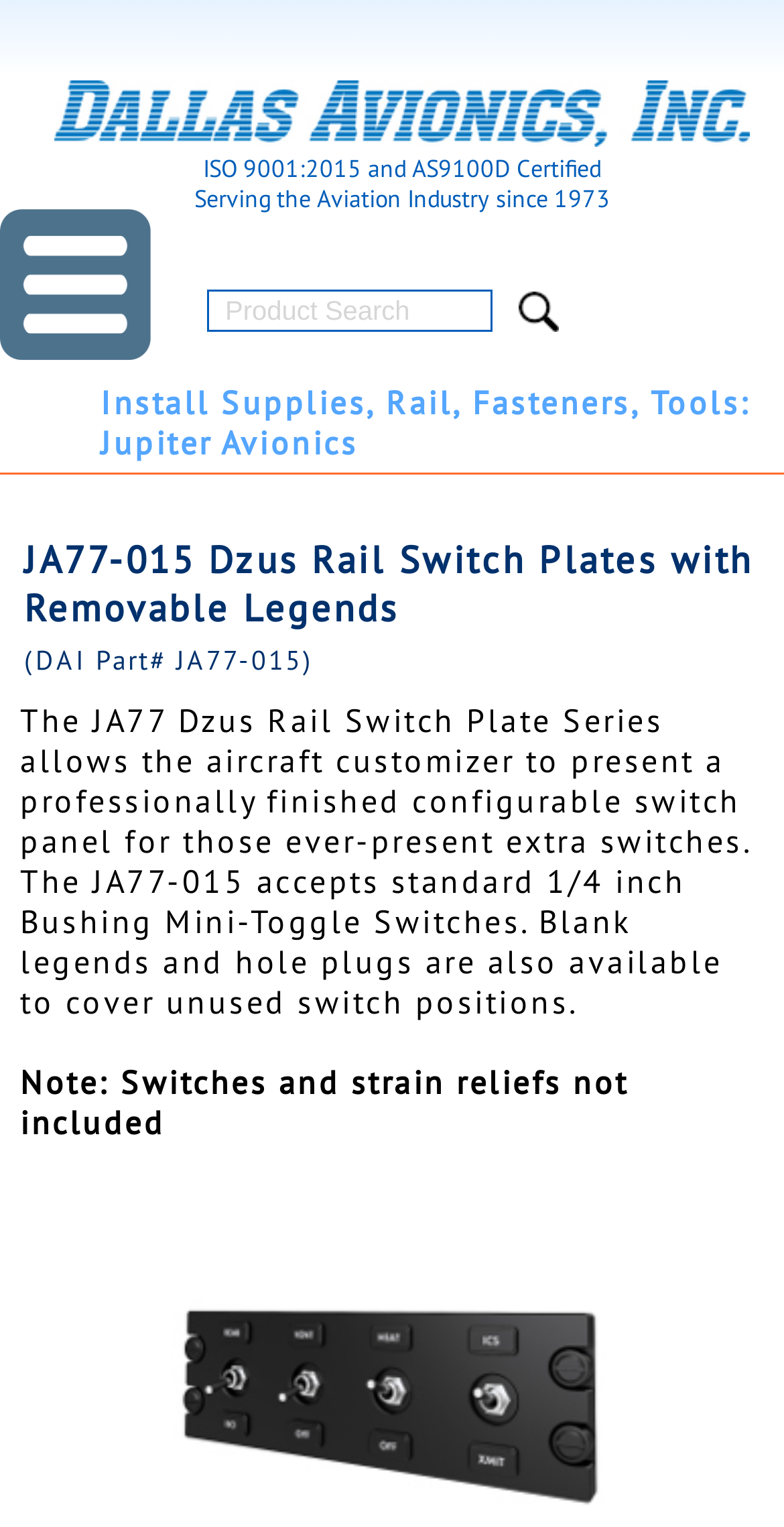Offer an in-depth caption of the entire webpage.

The webpage is about Dallas Avionics, specifically showcasing the JA77-015 Dzus Rail Switch Plates with Removable Legends product. At the top, there is a small image, followed by two lines of text stating the company's certifications, "ISO 9001:2015 and AS9100D Certified" and "Serving the Aviation Industry since 1973". 

To the left, there is a larger image, and on the right, there is a product search box with a "Search Now" button next to it. Below the search box, there are three links: "Install Supplies", "Rail, Fasteners, Tools", and ": Jupiter Avionics". 

The main content of the page is a product description, which occupies most of the page. The description is divided into two sections: a brief overview of the product and its features, and a note about the switches and strain reliefs not being included. 

At the bottom of the page, there is a table with a single row, containing an image.